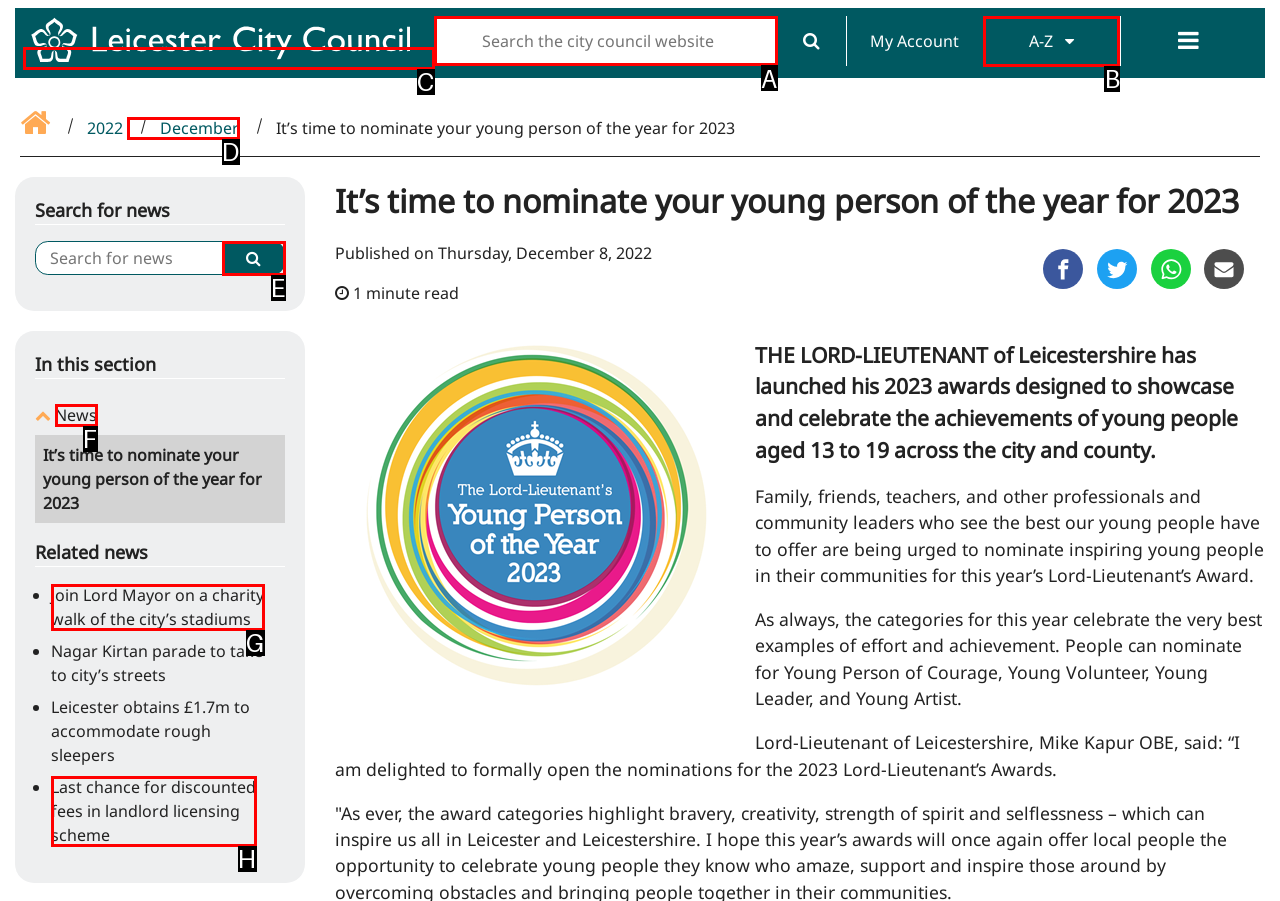Identify the HTML element that corresponds to the following description: Return to homepage. Provide the letter of the correct option from the presented choices.

C